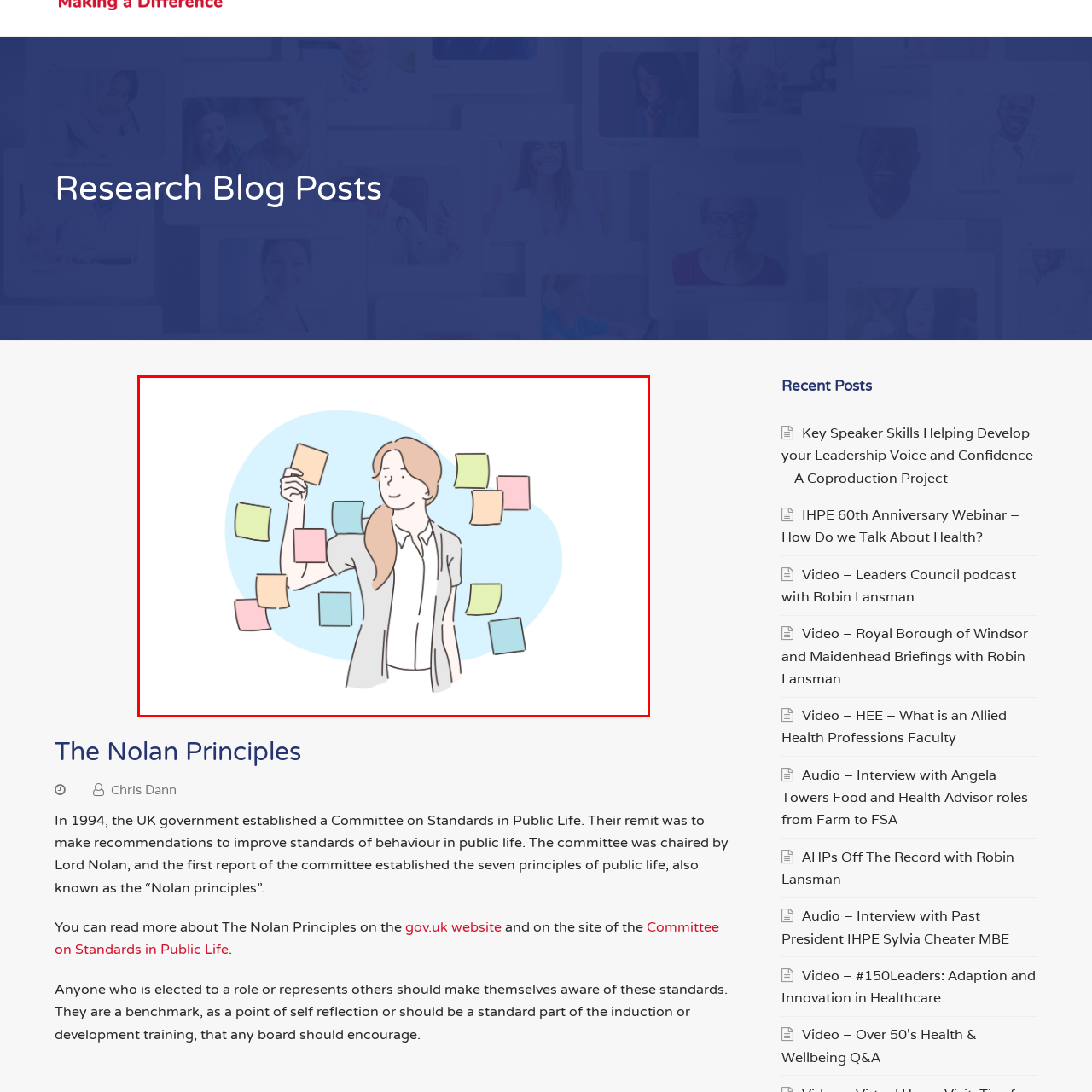What is the theme associated with the illustration?
Please examine the image highlighted within the red bounding box and respond to the question using a single word or phrase based on the image.

The Nolan Principles